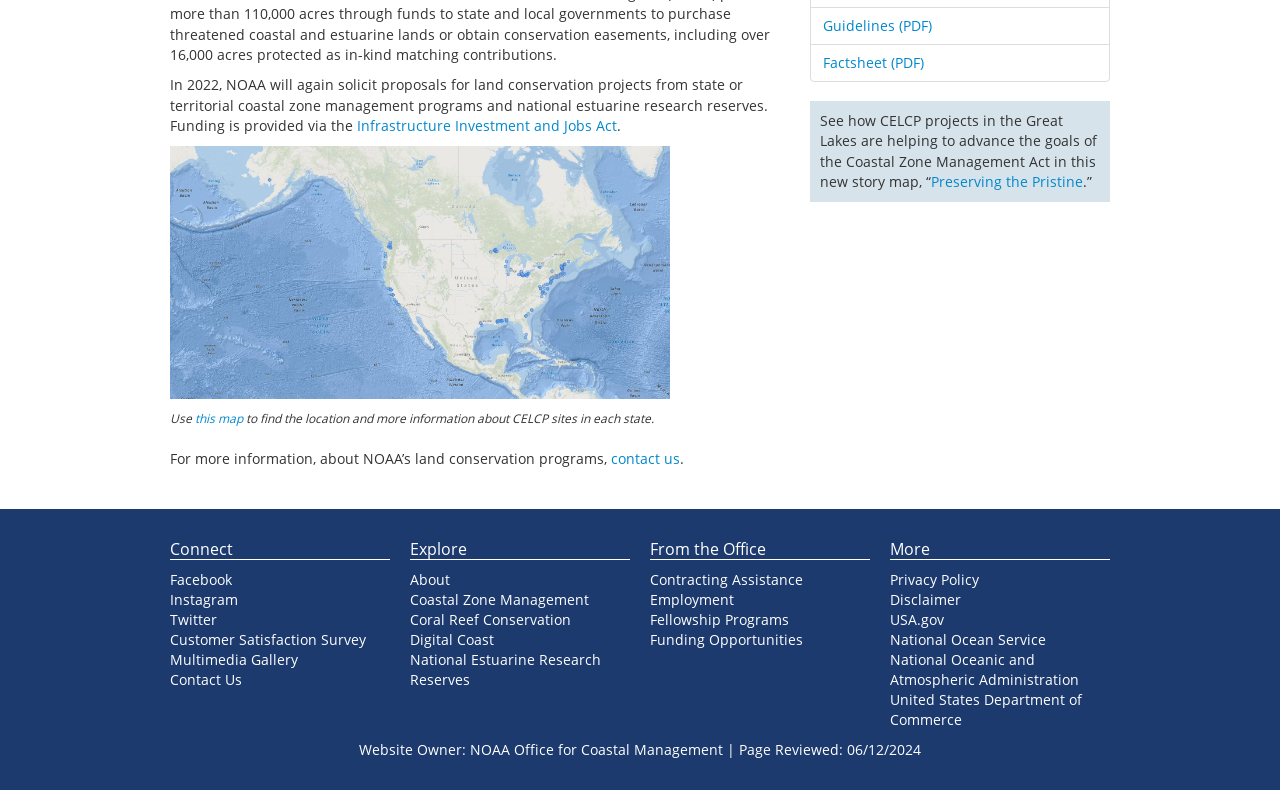Determine the bounding box for the described HTML element: "Contracting Assistance". Ensure the coordinates are four float numbers between 0 and 1 in the format [left, top, right, bottom].

[0.508, 0.722, 0.627, 0.746]